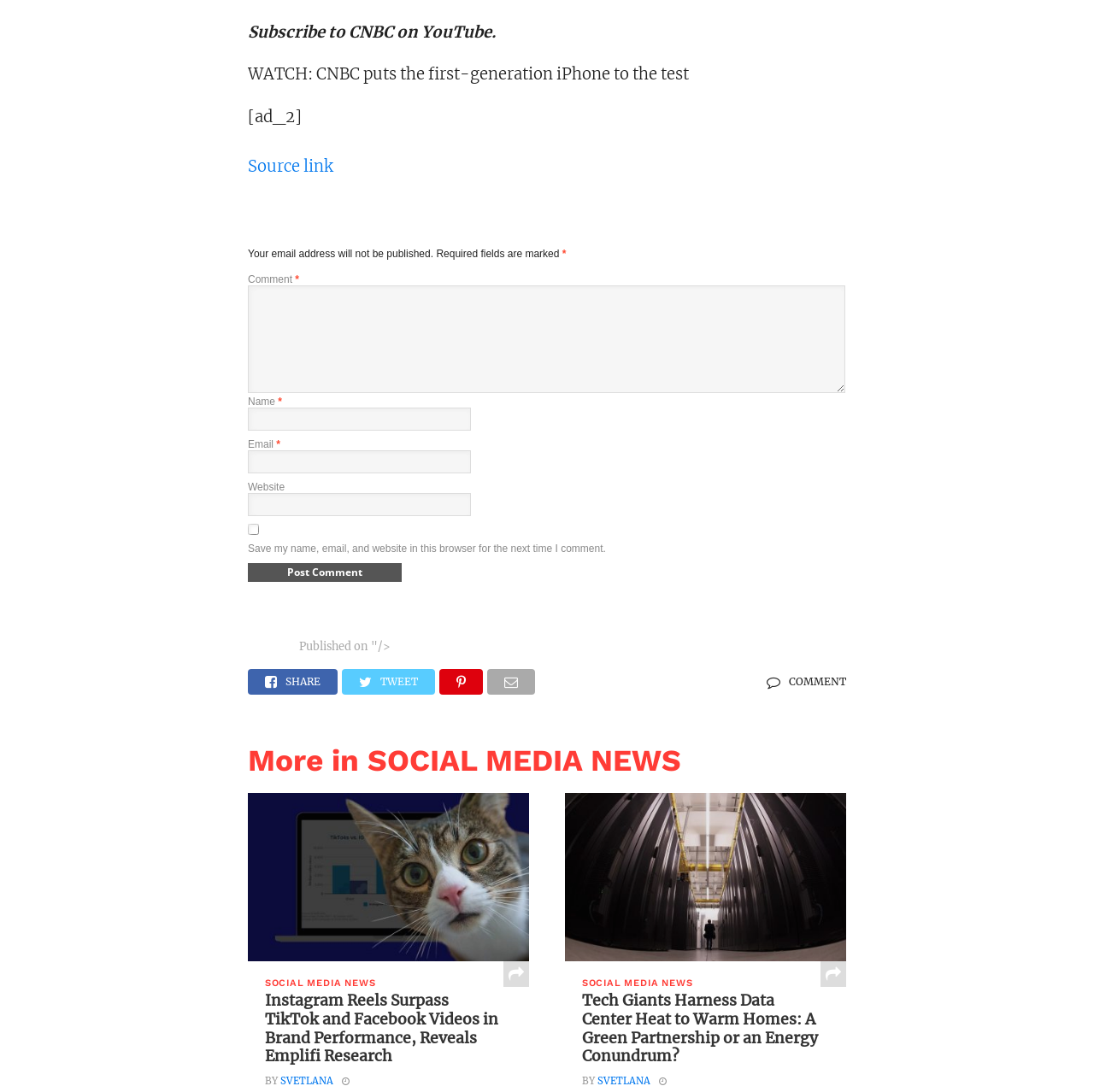Highlight the bounding box coordinates of the element you need to click to perform the following instruction: "Type your name."

[0.227, 0.373, 0.43, 0.394]